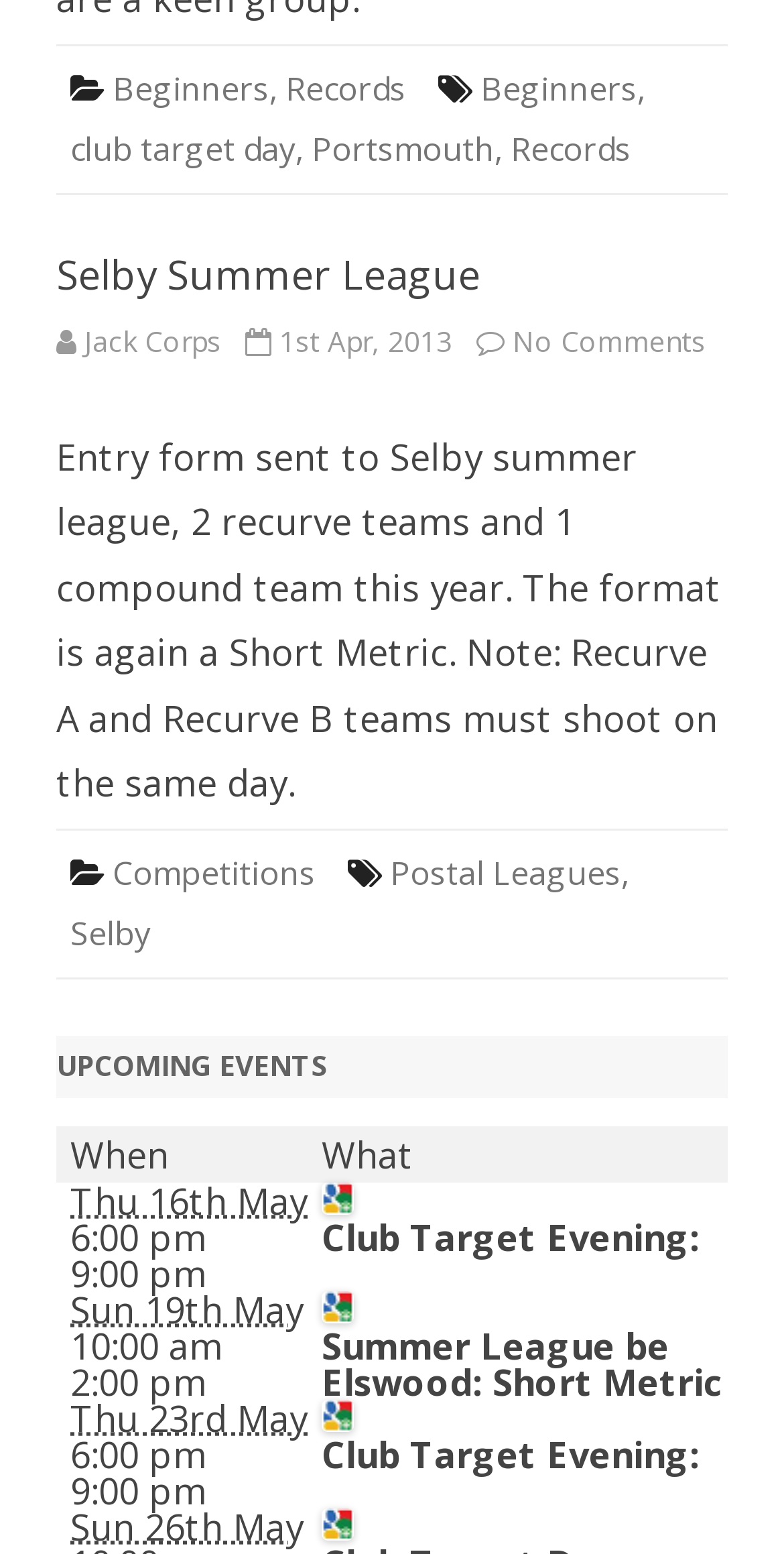Using the webpage screenshot, find the UI element described by Club Target Evening:. Provide the bounding box coordinates in the format (top-left x, top-left y, bottom-right x, bottom-right y), ensuring all values are floating point numbers between 0 and 1.

[0.41, 0.92, 0.892, 0.951]